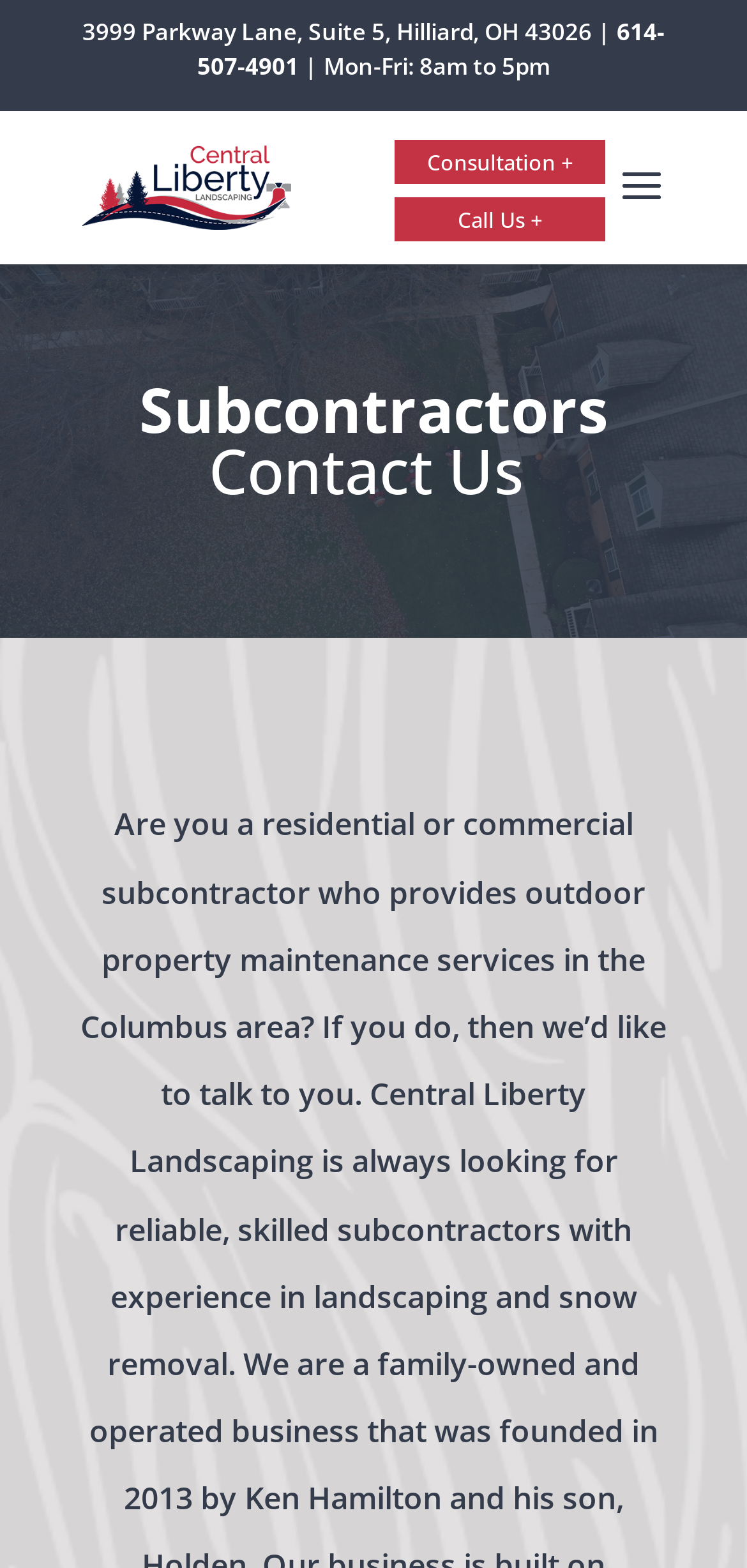Please extract the primary headline from the webpage.

Subcontractors
Contact Us 